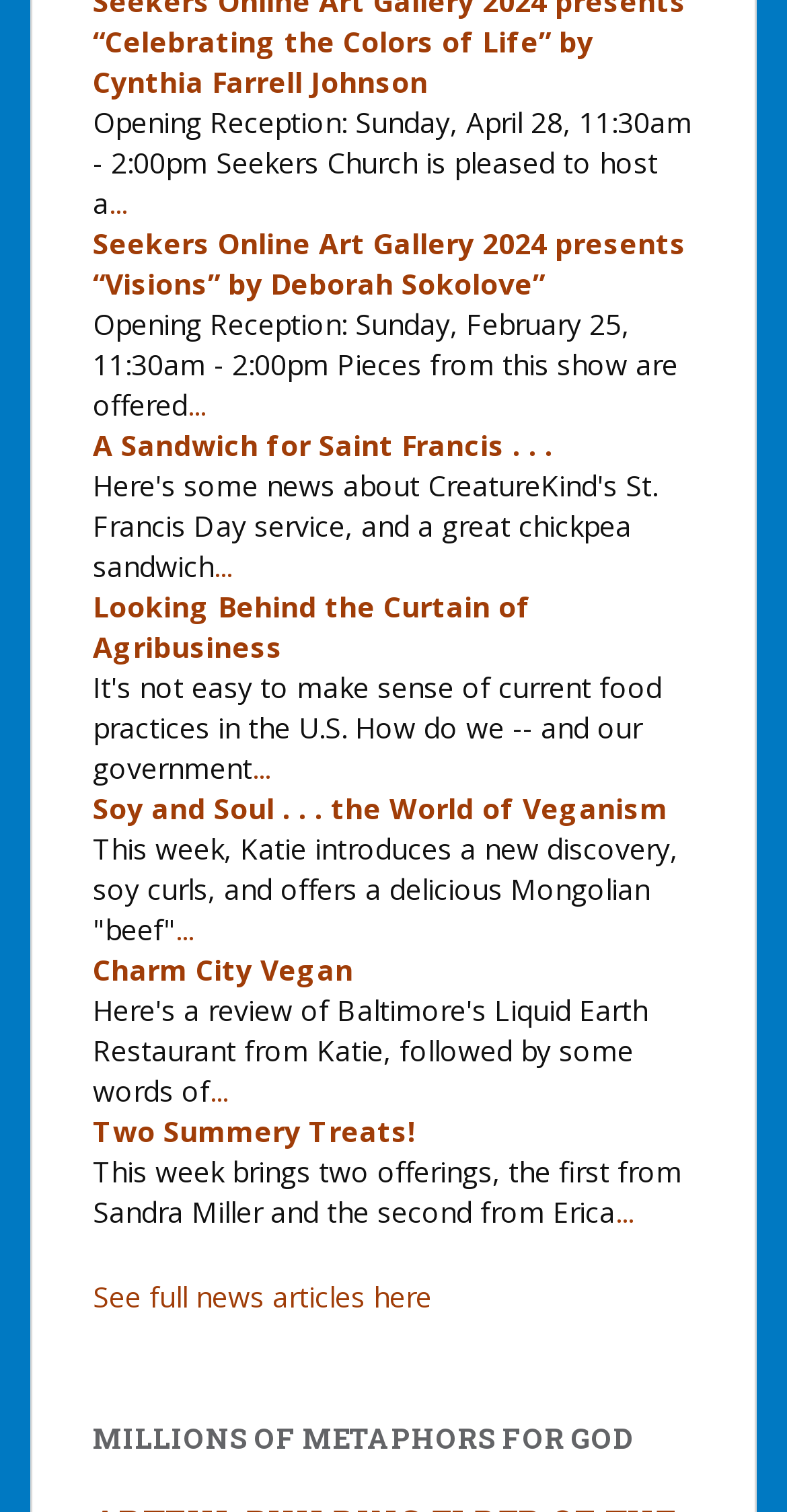Select the bounding box coordinates of the element I need to click to carry out the following instruction: "Explore Charm City Vegan".

[0.118, 0.629, 0.449, 0.654]